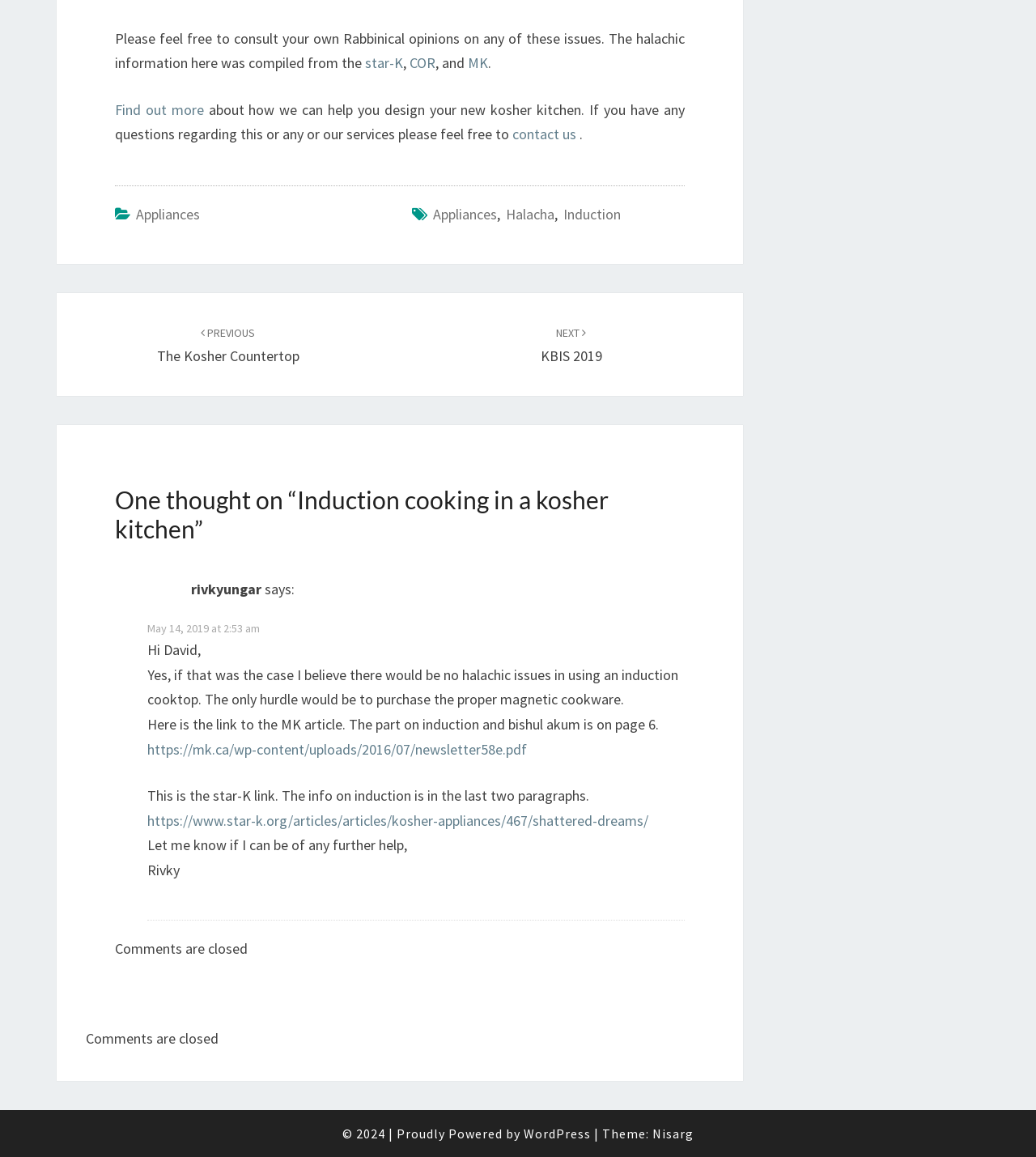Answer succinctly with a single word or phrase:
What is the name of the kitchen design service?

Not mentioned